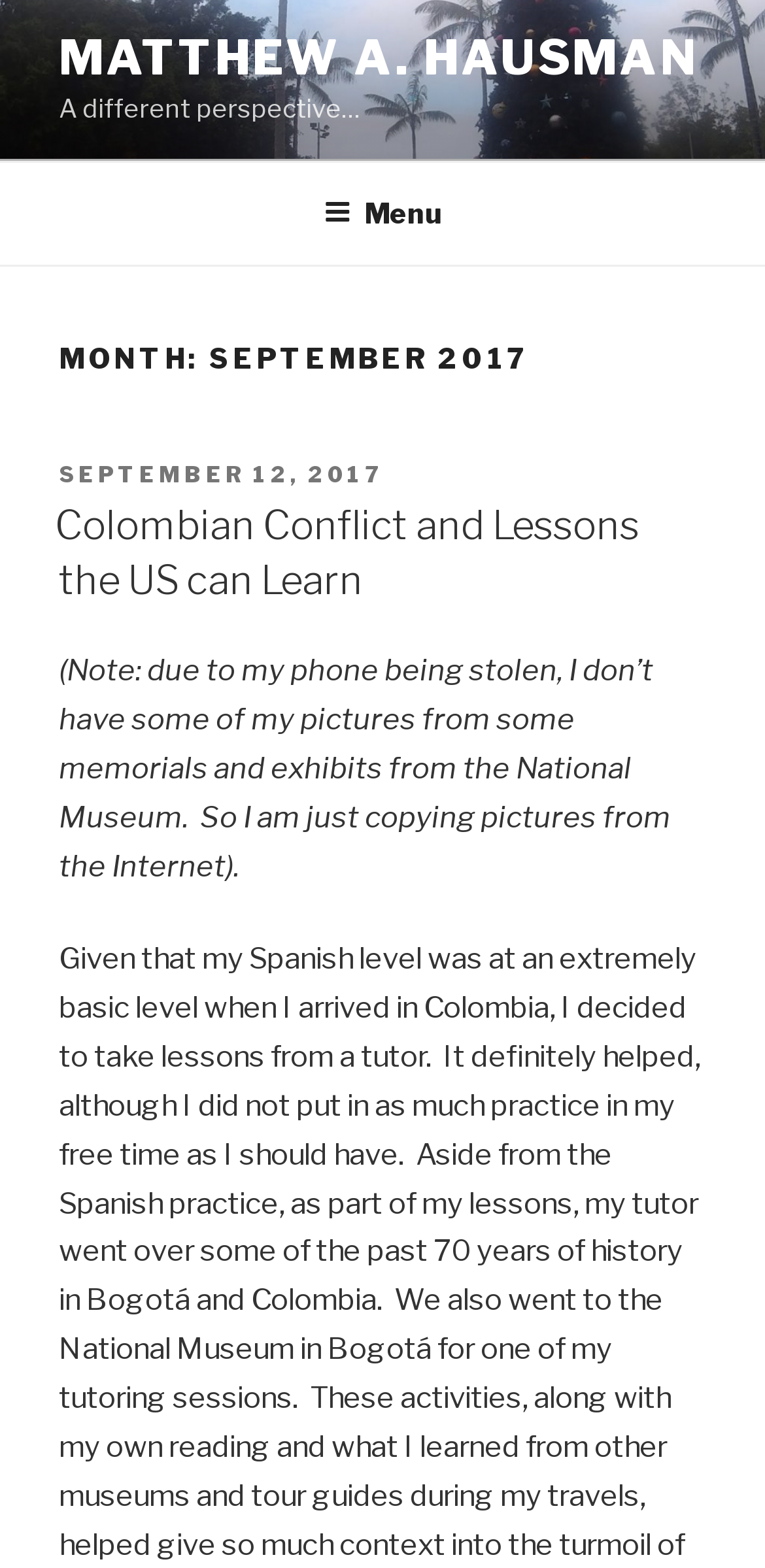Create a detailed description of the webpage's content and layout.

The webpage appears to be a personal blog or journal entry by Matthew A. Hausman, dated September 2017. At the top-left corner, there is a link to "Skip to content" and an image of Matthew A. Hausman, which spans the entire width of the page. Below the image, there is a link to "MATTHEW A. HAUSMAN" and a brief description "A different perspective…".

To the right of the image, there is a navigation menu labeled "Top Menu" with a button to expand or collapse it. The menu is positioned near the top of the page, spanning about half of the page's width.

The main content of the page is divided into sections, with a heading "MONTH: SEPTEMBER 2017" at the top. Below this heading, there is a subheading "POSTED ON" followed by a link to the specific date "SEPTEMBER 12, 2017". 

The main article is titled "Colombian Conflict and Lessons the US can Learn", which is a link to the full article. The article's content is summarized as a personal reflection on the Colombian conflict, with a note at the end explaining that some pictures from the National Museum are missing due to the author's phone being stolen, and therefore, pictures from the Internet are used instead.